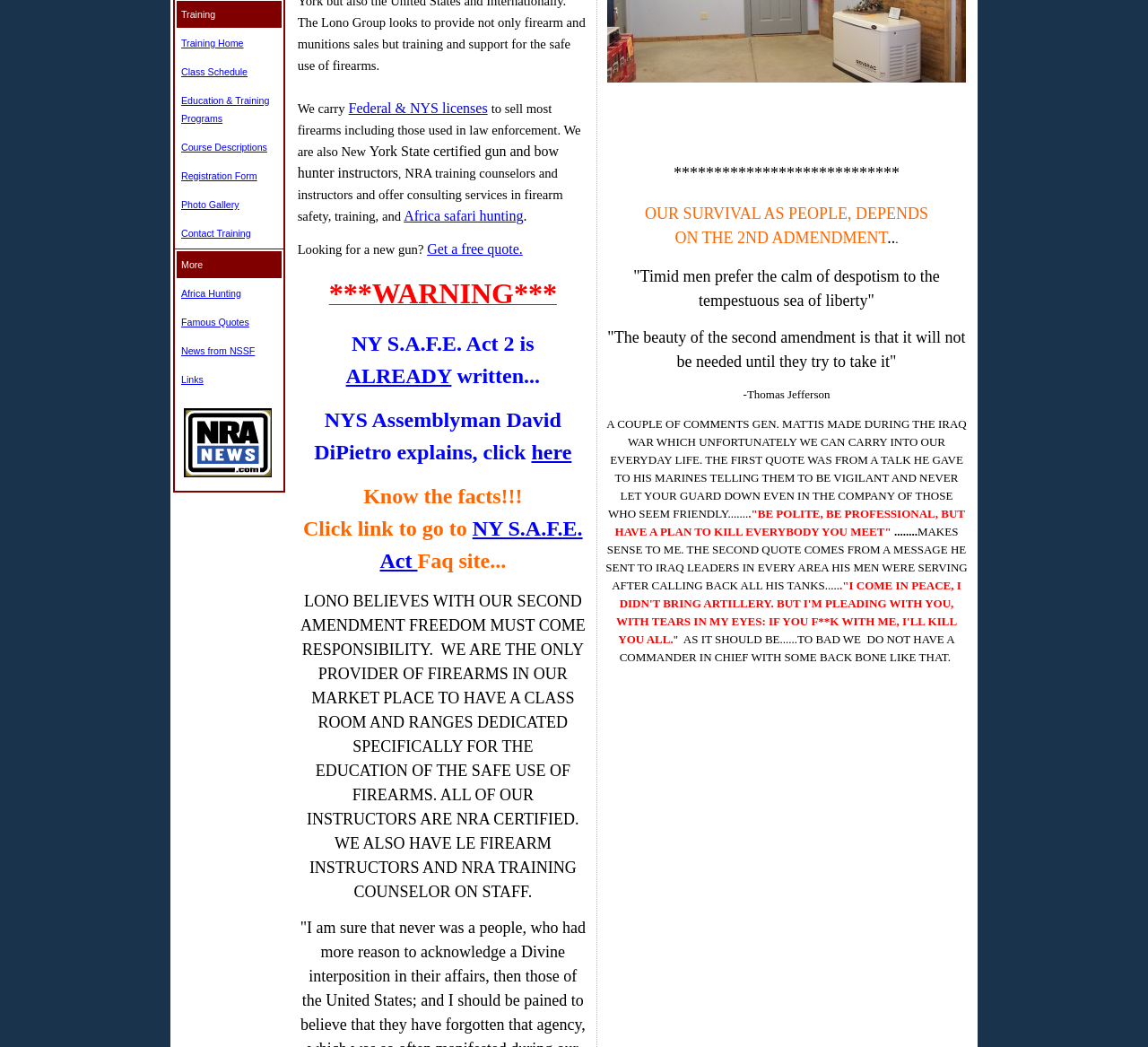Determine the bounding box for the UI element as described: "News from NSSF". The coordinates should be represented as four float numbers between 0 and 1, formatted as [left, top, right, bottom].

[0.158, 0.328, 0.222, 0.341]